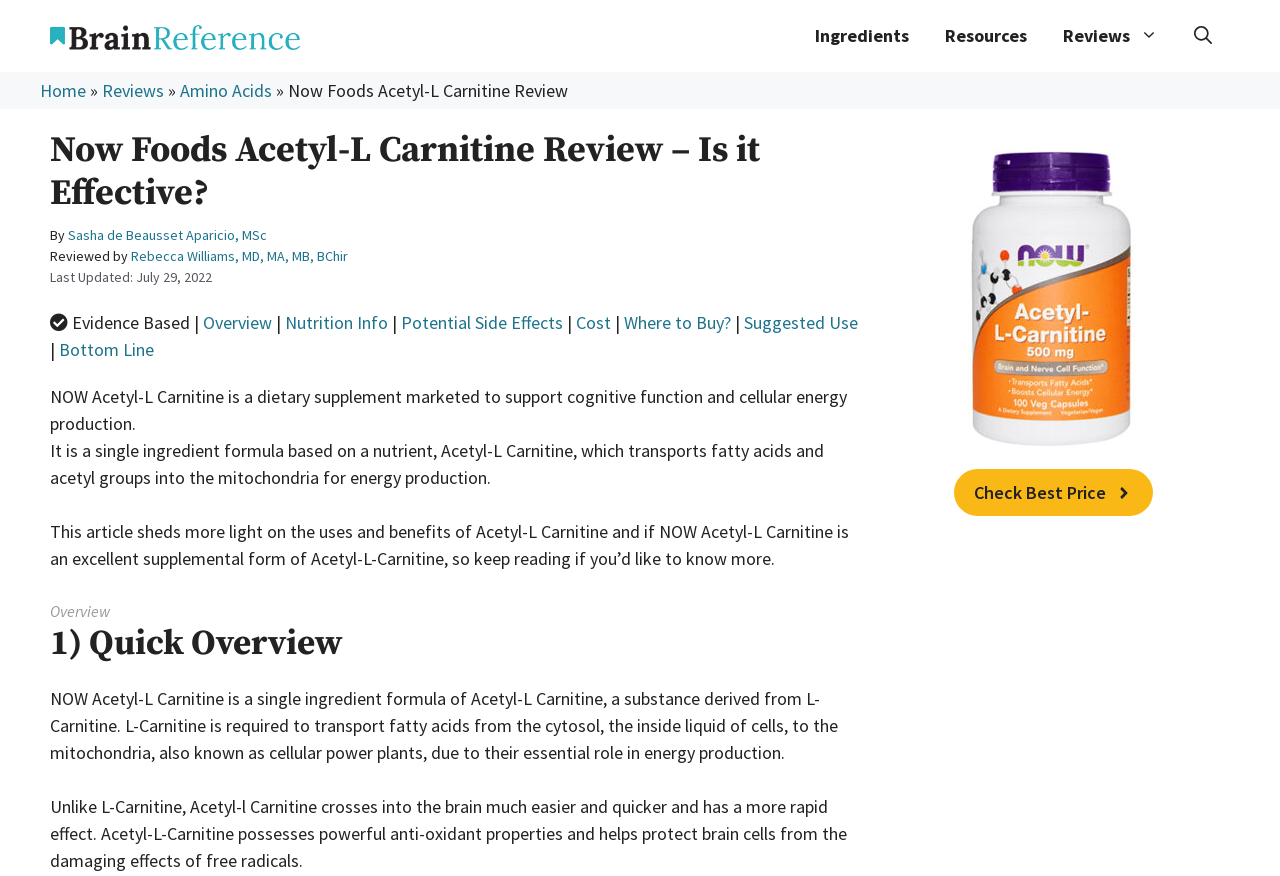Based on the image, provide a detailed response to the question:
What is the difference between L-Carnitine and Acetyl-L Carnitine?

I found this information in the text 'Unlike L-Carnitine, Acetyl-l Carnitine crosses into the brain much easier and quicker and has a more rapid effect.' which explains the difference between L-Carnitine and Acetyl-L Carnitine.